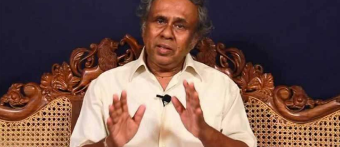Using the information in the image, give a comprehensive answer to the question: 
What is the color of the backdrop?

The caption specifically states that the backdrop is a dark blue, which provides a contrasting yet focused backdrop for the speaker.